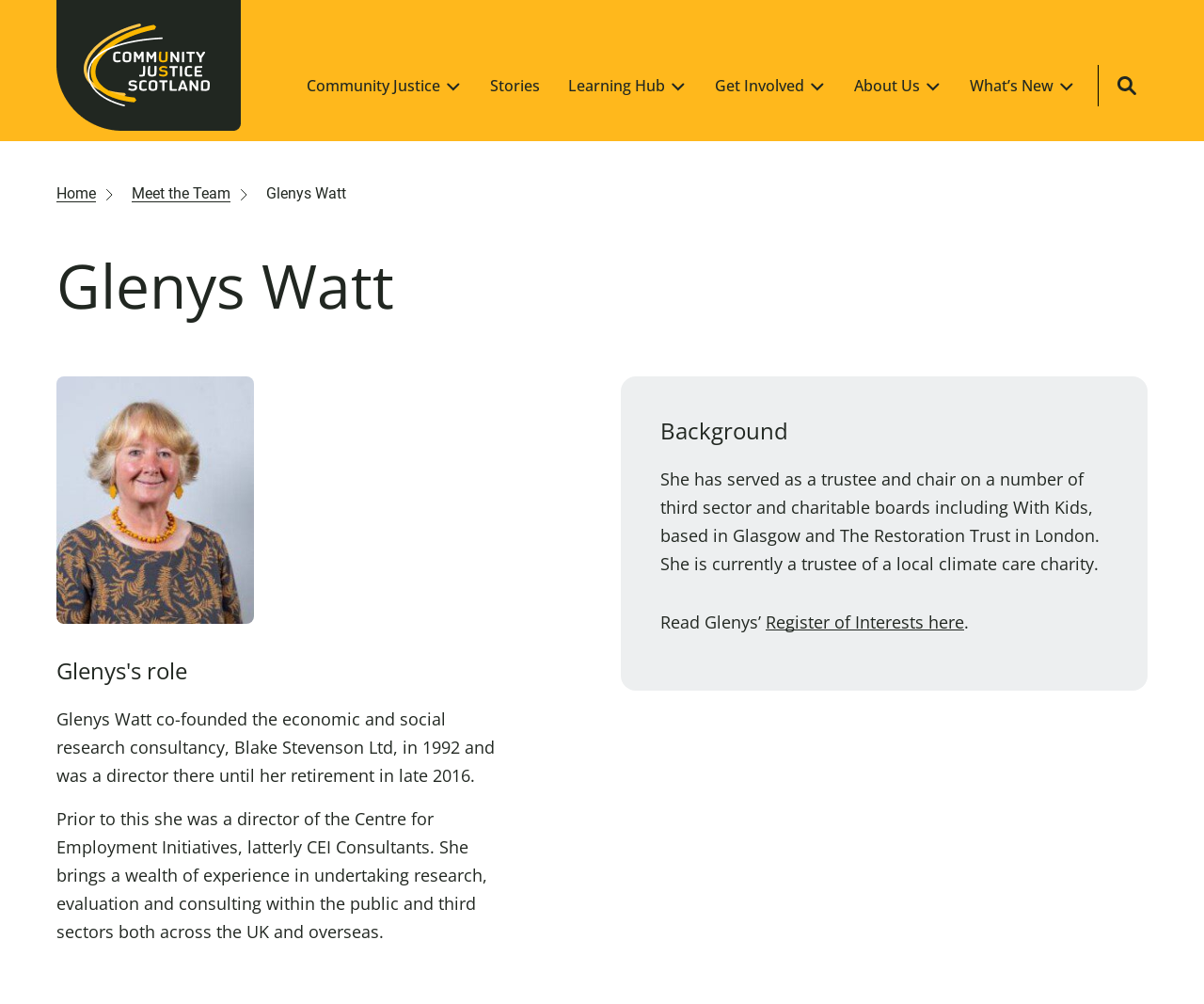Provide a thorough description of this webpage.

The webpage is about Glenys Watt, a community justice expert in Scotland. At the top, there is a main navigation menu with multiple links, including "Community Justice", "Navigate Scotland's Justice System", "Understand Community Justice", and more. Below the navigation menu, there is a section with a heading "Glenys Watt" and a subheading "Glenys's role". This section features a photo of Glenys Watt and a brief description of her background, including her experience as a director of Blake Stevenson Ltd and her work in research, evaluation, and consulting.

To the right of Glenys Watt's photo, there is another section with a heading "Background" that provides more information about her experience, including her roles as a trustee and chair on various charitable boards. This section also includes a link to her Register of Interests.

At the very top right corner of the page, there is a site search link and an image. The main content of the page is divided into two columns, with the left column featuring the navigation menu and the right column featuring the content about Glenys Watt. There are no images on the page except for Glenys Watt's photo.